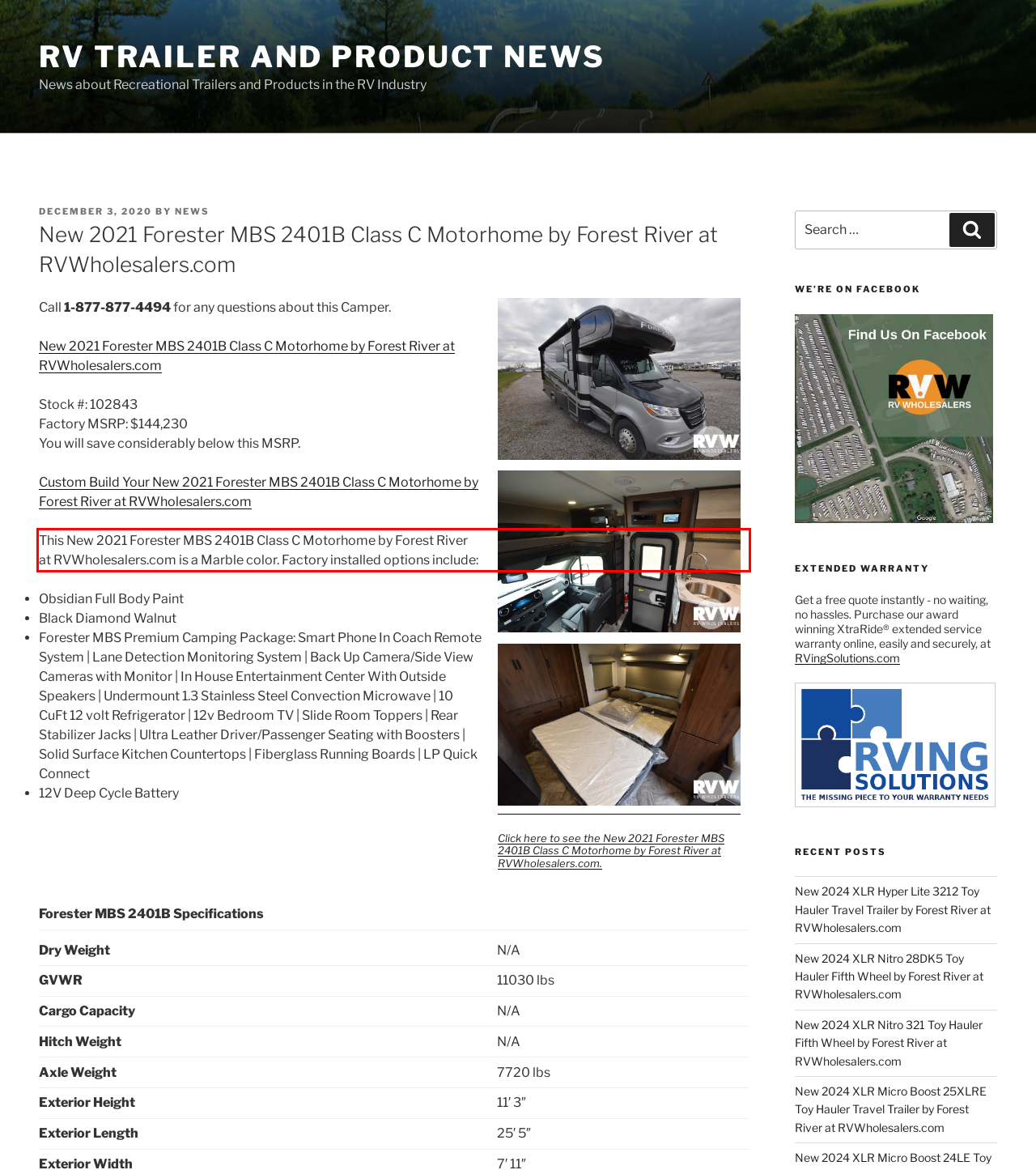From the given screenshot of a webpage, identify the red bounding box and extract the text content within it.

This New 2021 Forester MBS 2401B Class C Motorhome by Forest River at RVWholesalers.com is a Marble color. Factory installed options include: